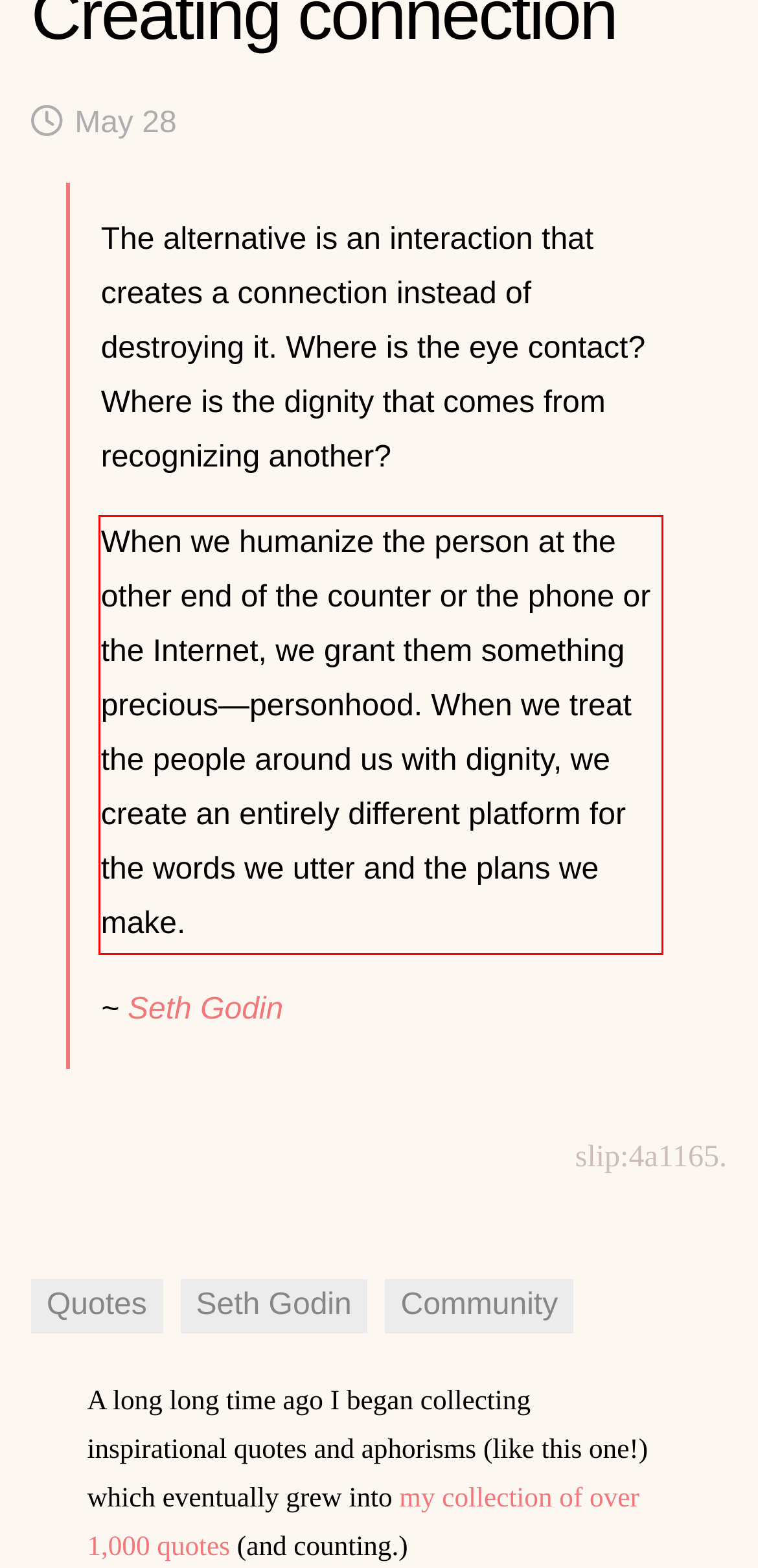Please identify and extract the text from the UI element that is surrounded by a red bounding box in the provided webpage screenshot.

When we humanize the person at the other end of the counter or the phone or the Internet, we grant them something precious—personhood. When we treat the people around us with dignity, we create an entirely different platform for the words we utter and the plans we make.